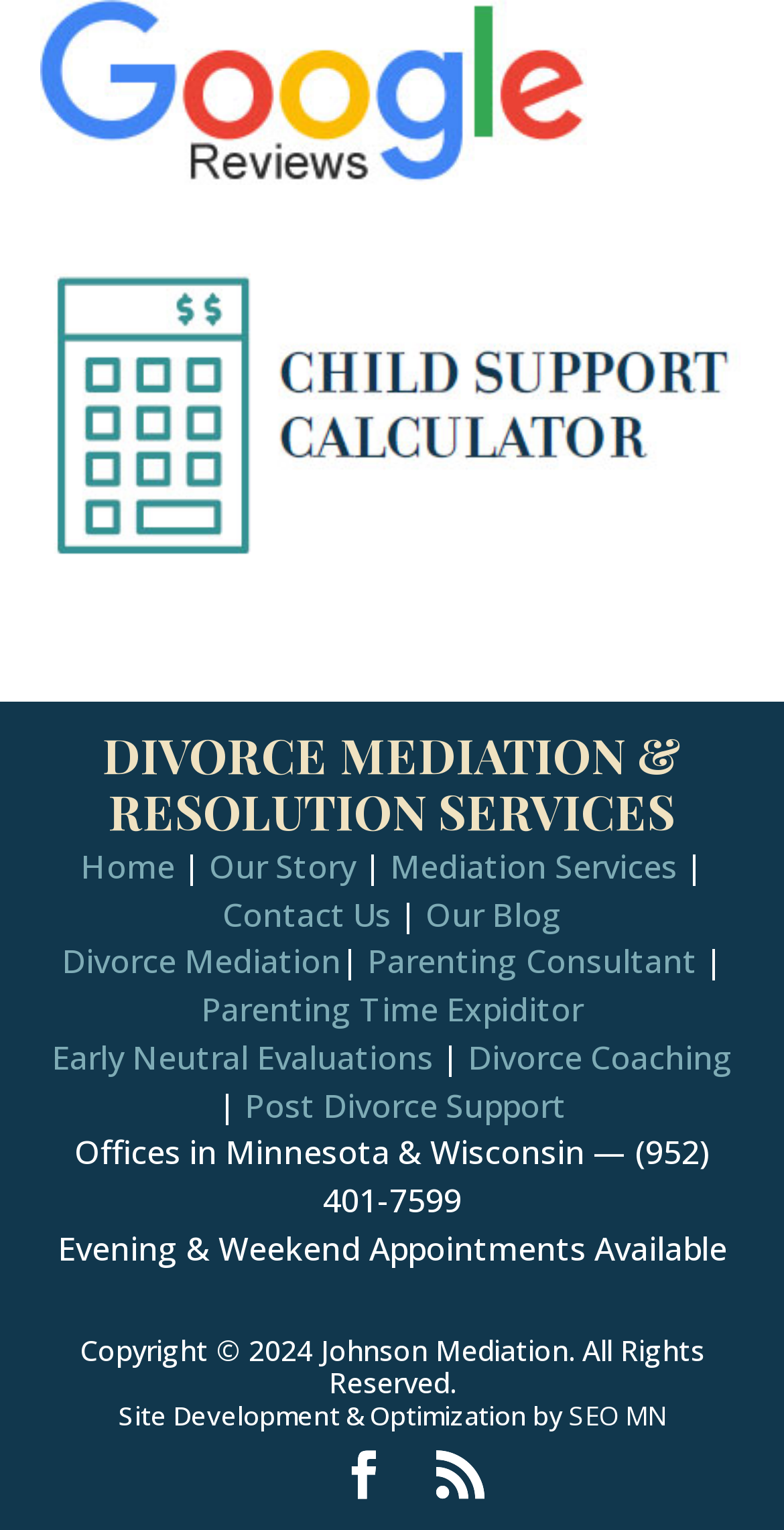Using the details from the image, please elaborate on the following question: What is the name of the company?

The company name can be found at the bottom of the webpage, in the copyright section, which states 'Copyright © 2024 Johnson Mediation. All Rights Reserved.'